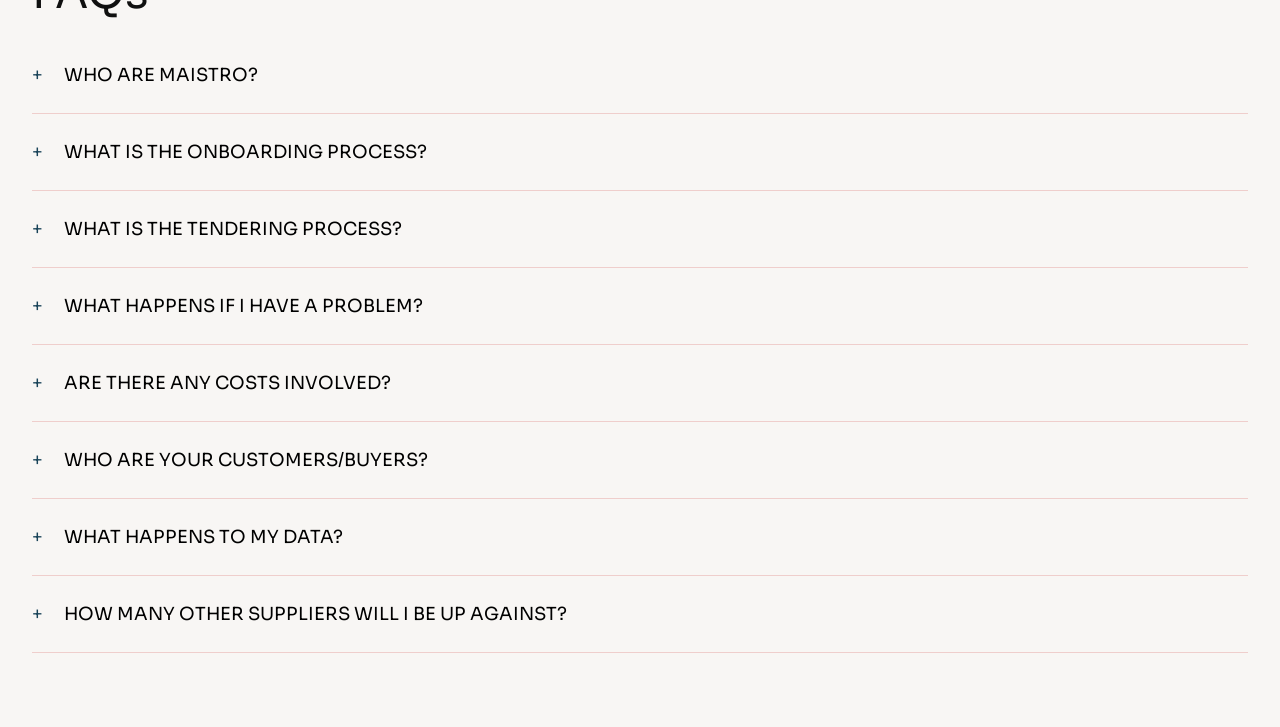Given the description of the UI element: "+Who are your customers/buyers?", predict the bounding box coordinates in the form of [left, top, right, bottom], with each value being a float between 0 and 1.

[0.025, 0.58, 0.975, 0.686]